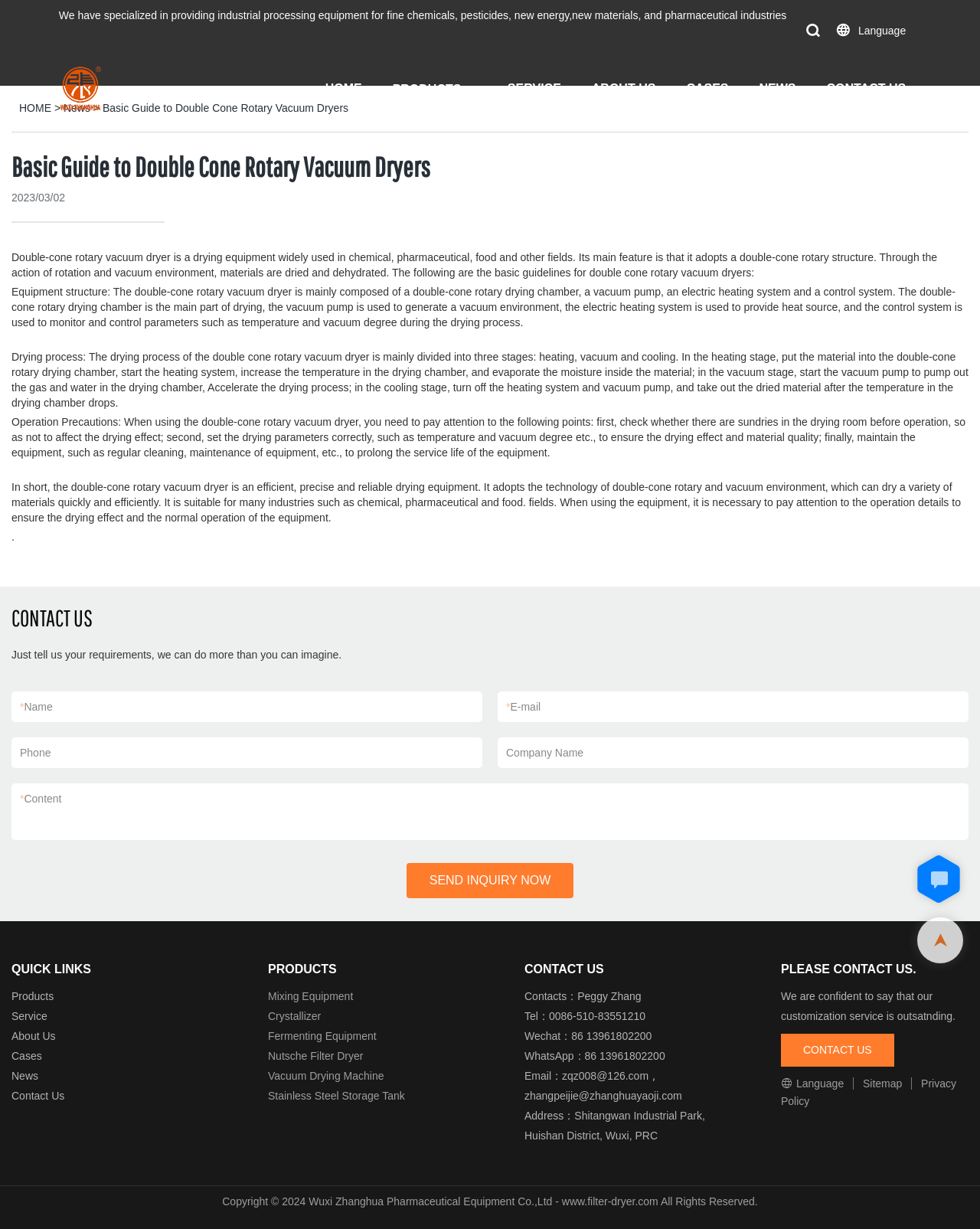Identify the bounding box coordinates of the region that should be clicked to execute the following instruction: "Click the 'CONTACT US' link".

[0.843, 0.064, 0.924, 0.08]